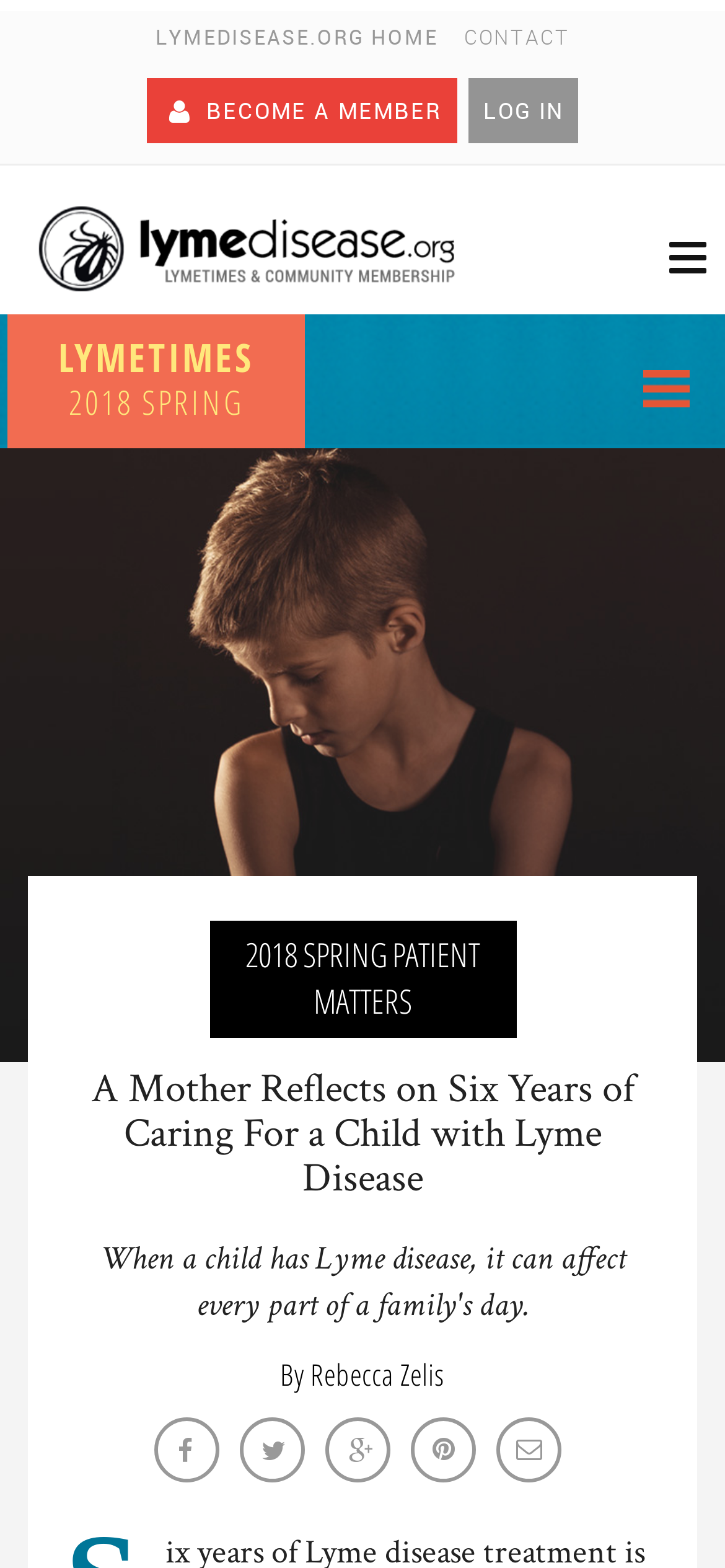What is the purpose of the button at the top right corner of the webpage?
Based on the image content, provide your answer in one word or a short phrase.

Toggle navigation